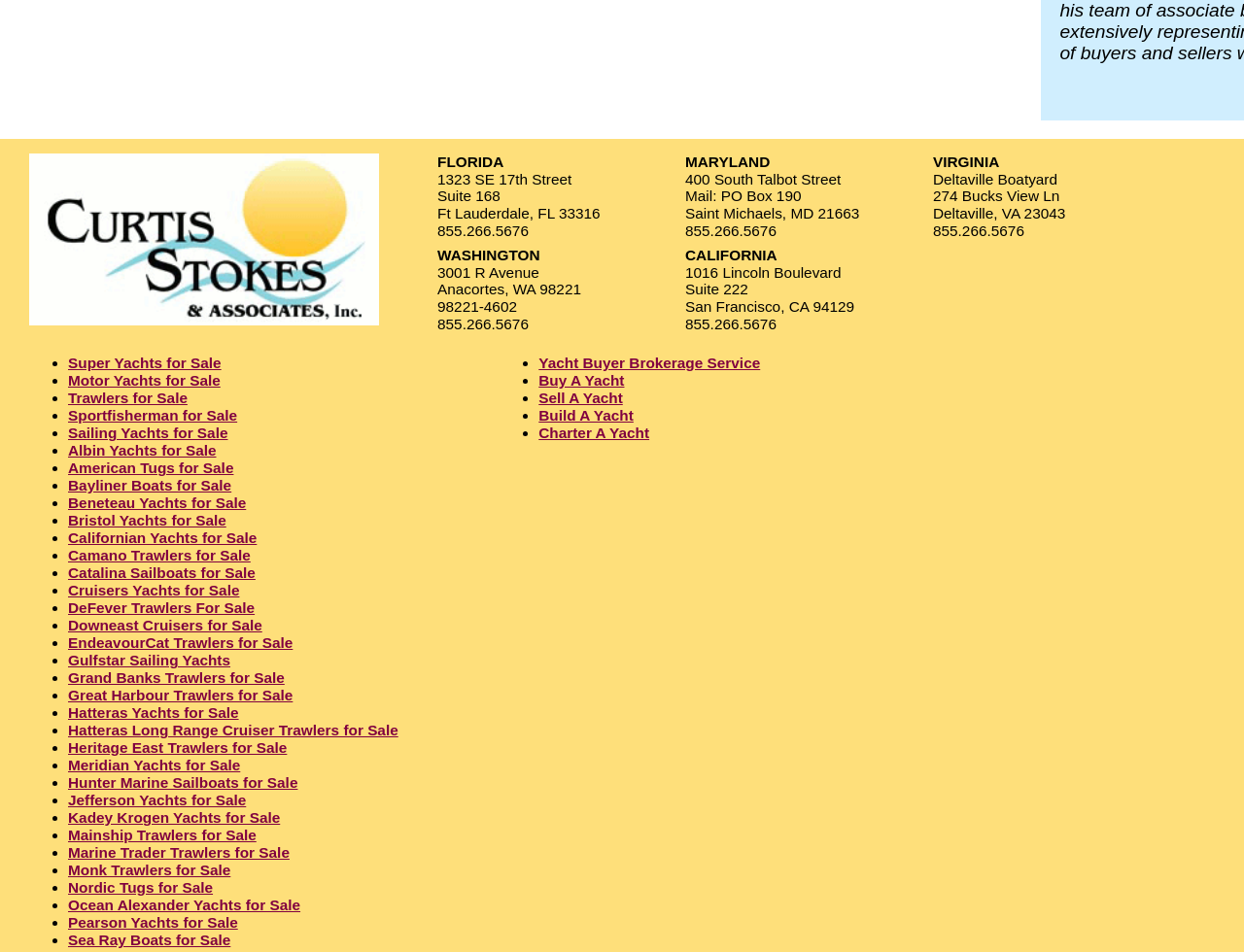Based on the provided description, "Marine Trader Trawlers for Sale", find the bounding box of the corresponding UI element in the screenshot.

[0.055, 0.887, 0.233, 0.904]